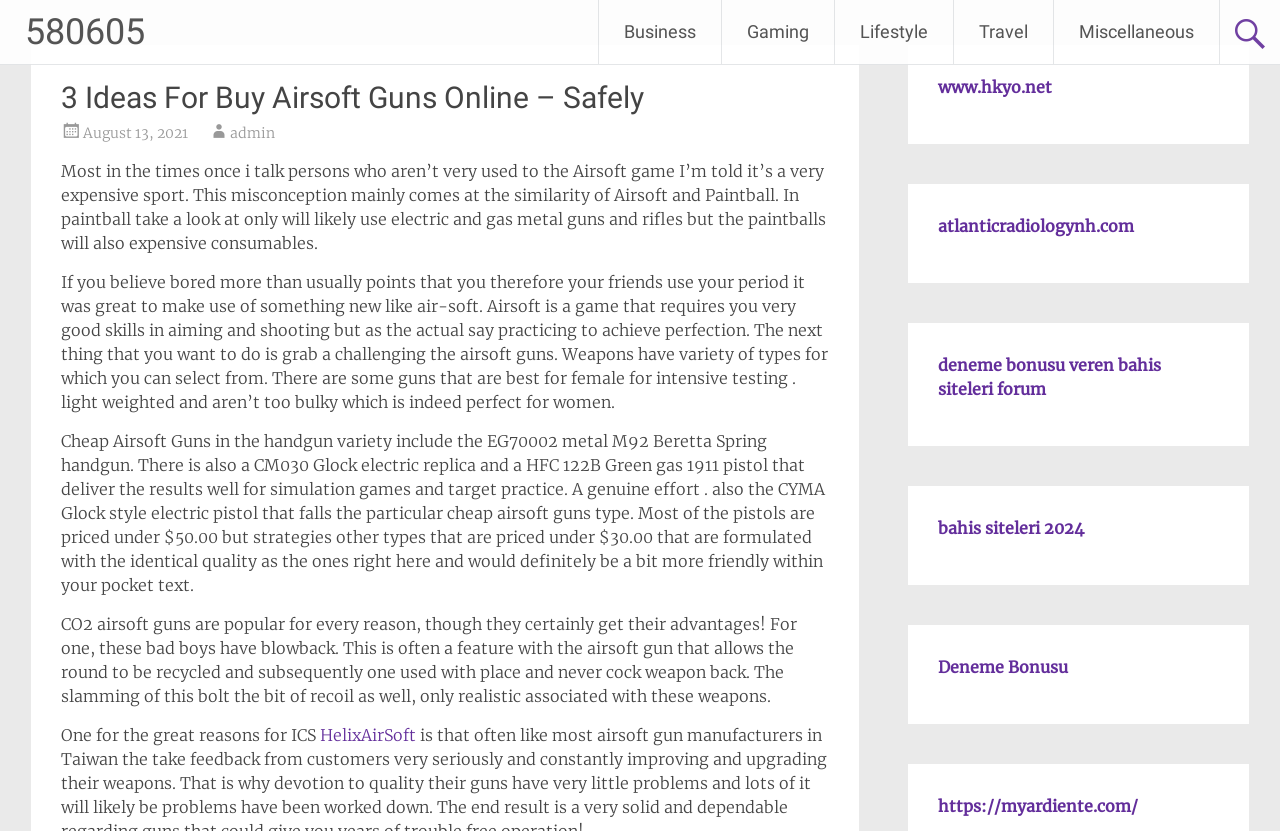Using the element description provided, determine the bounding box coordinates in the format (top-left x, top-left y, bottom-right x, bottom-right y). Ensure that all values are floating point numbers between 0 and 1. Element description: Gaming

[0.564, 0.0, 0.652, 0.077]